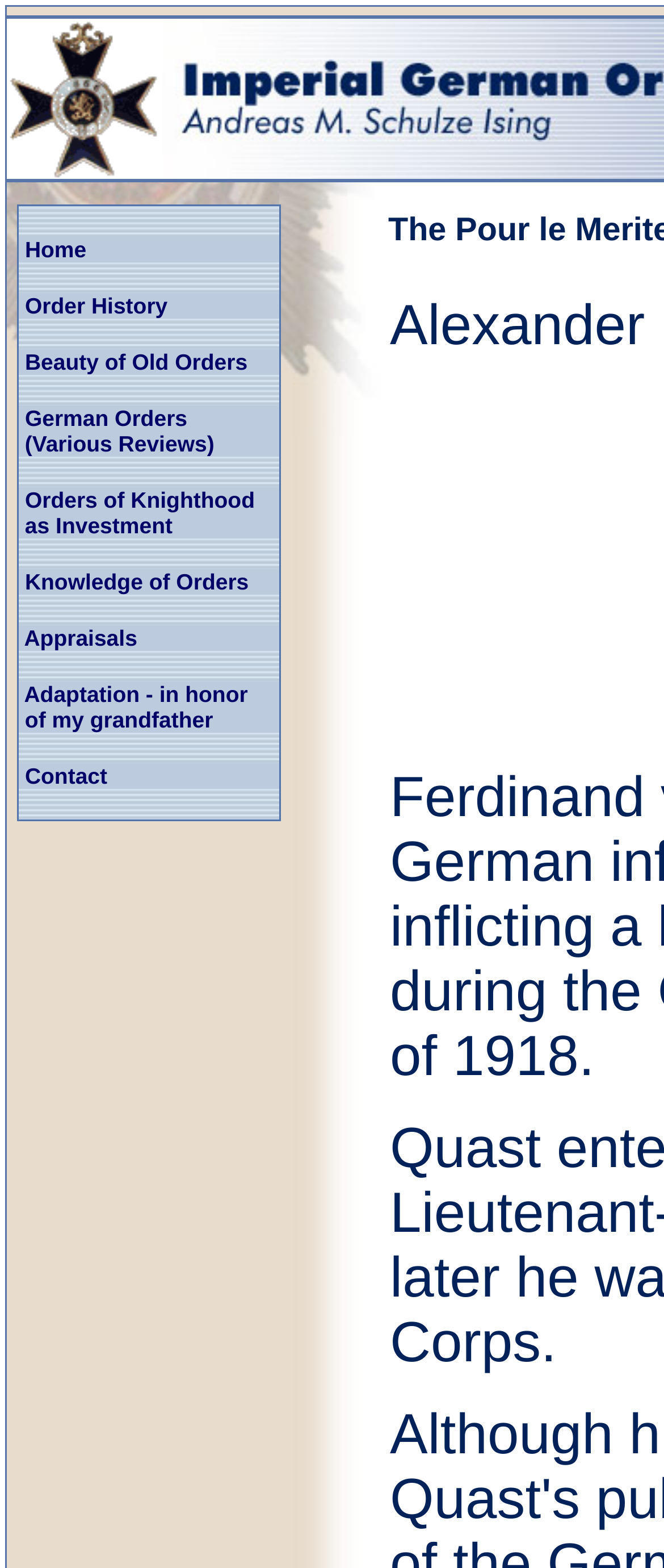Give a full account of the webpage's elements and their arrangement.

The webpage is about Andreas M. Schulze Ising, a collector of Imperial German Orders, Decorations, and Medals. At the top-left corner, there is a small image. Below it, there is a table with multiple rows, each containing a grid cell with a link to a different webpage. The links are arranged vertically, with "Home" at the top, followed by "Order History", "Beauty of Old Orders", "German Orders (Various Reviews)", "Orders of Knighthood as Investment", "Knowledge of Orders", "Appraisals", "Adaptation - in honor of my grandfather", and "Contact" at the bottom.

To the right of the table, there are two images, one above the other. The webpage has a total of four images. The layout is organized, with a clear navigation menu on the left and images on the right. The links in the table provide access to various articles and resources related to collecting Imperial German Orders, Decorations, and Medals, including information on how to identify rare decorations and avoid fakes.